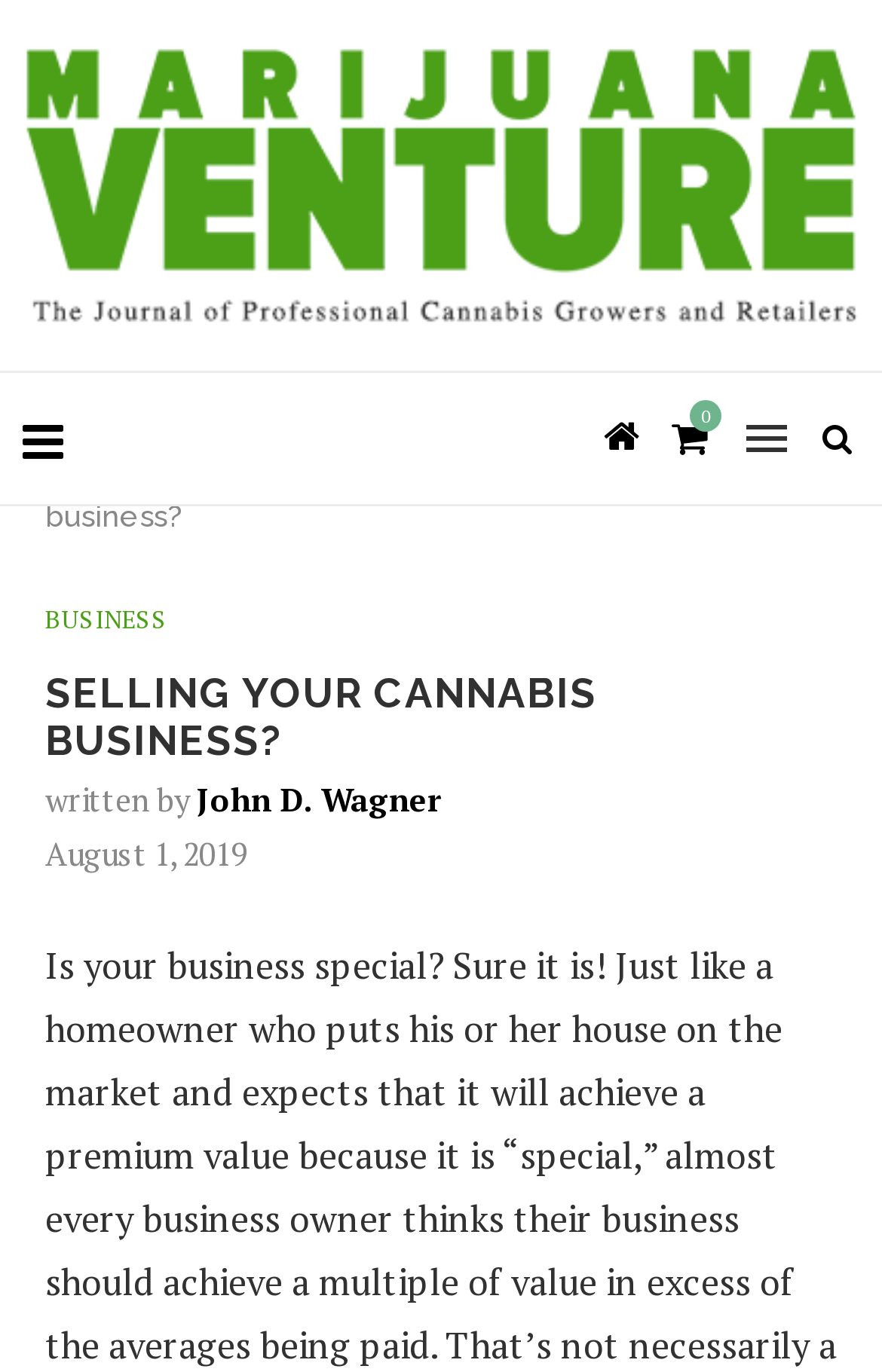Find the bounding box coordinates of the UI element according to this description: "alt="Marijuana Venture"".

[0.026, 0.033, 0.974, 0.237]